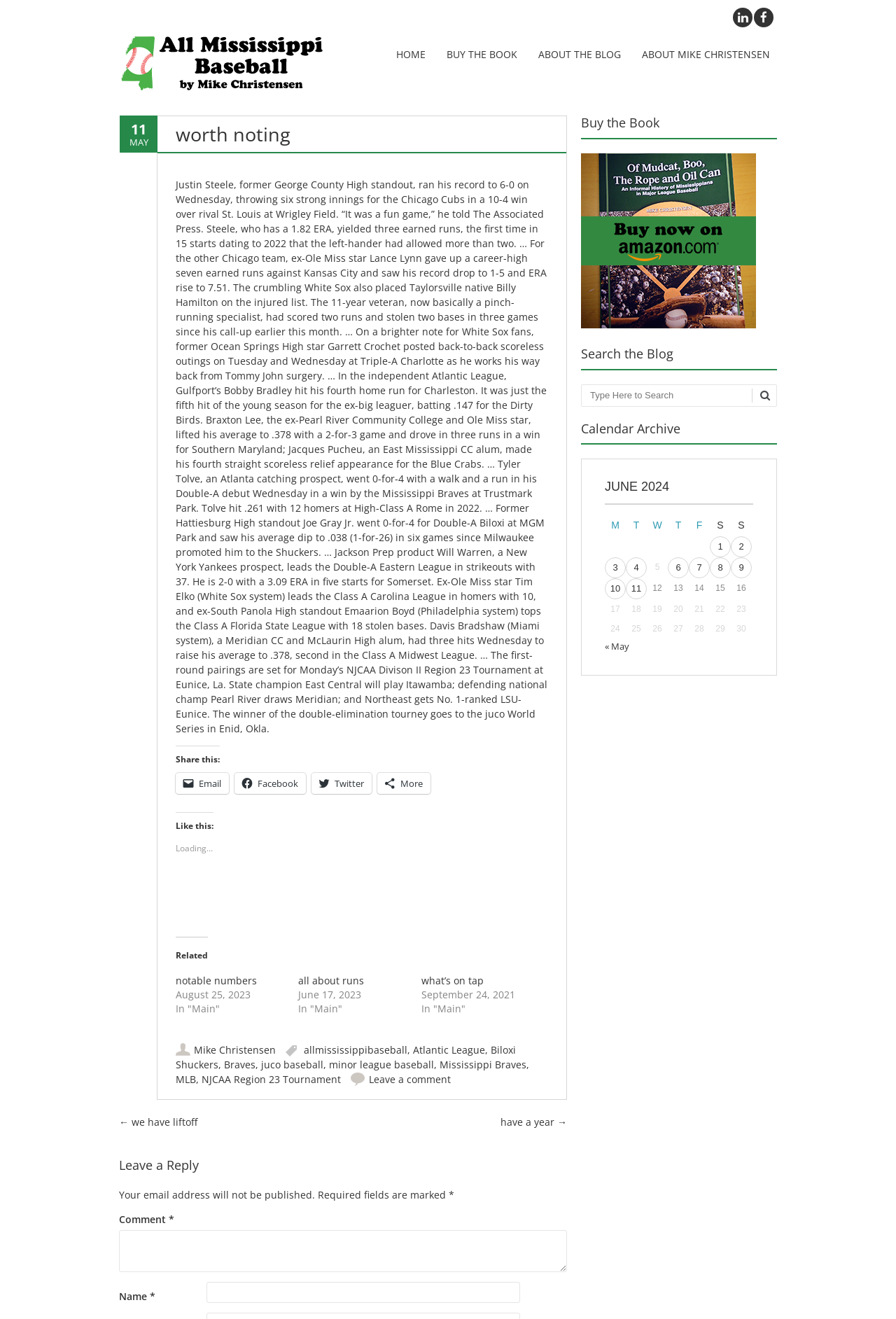What is the name of the blog? Refer to the image and provide a one-word or short phrase answer.

All Mississippi Baseball